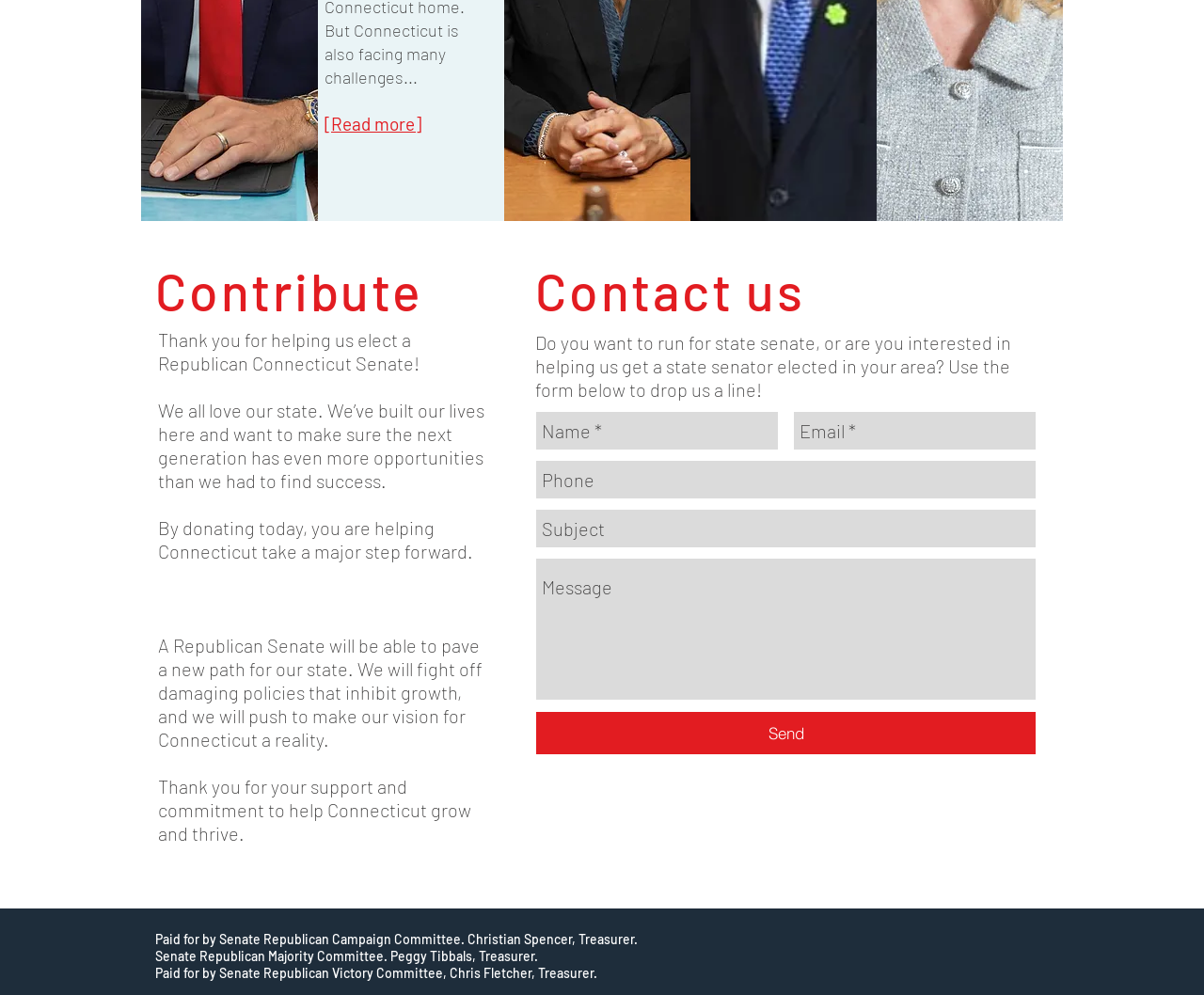What is the vision of the Republican Senate?
Please provide a detailed and comprehensive answer to the question.

According to the webpage, the Republican Senate aims to 'pave a new path for our state' and 'push to make our vision for Connecticut a reality'. This suggests that they have a specific vision for the state's future.